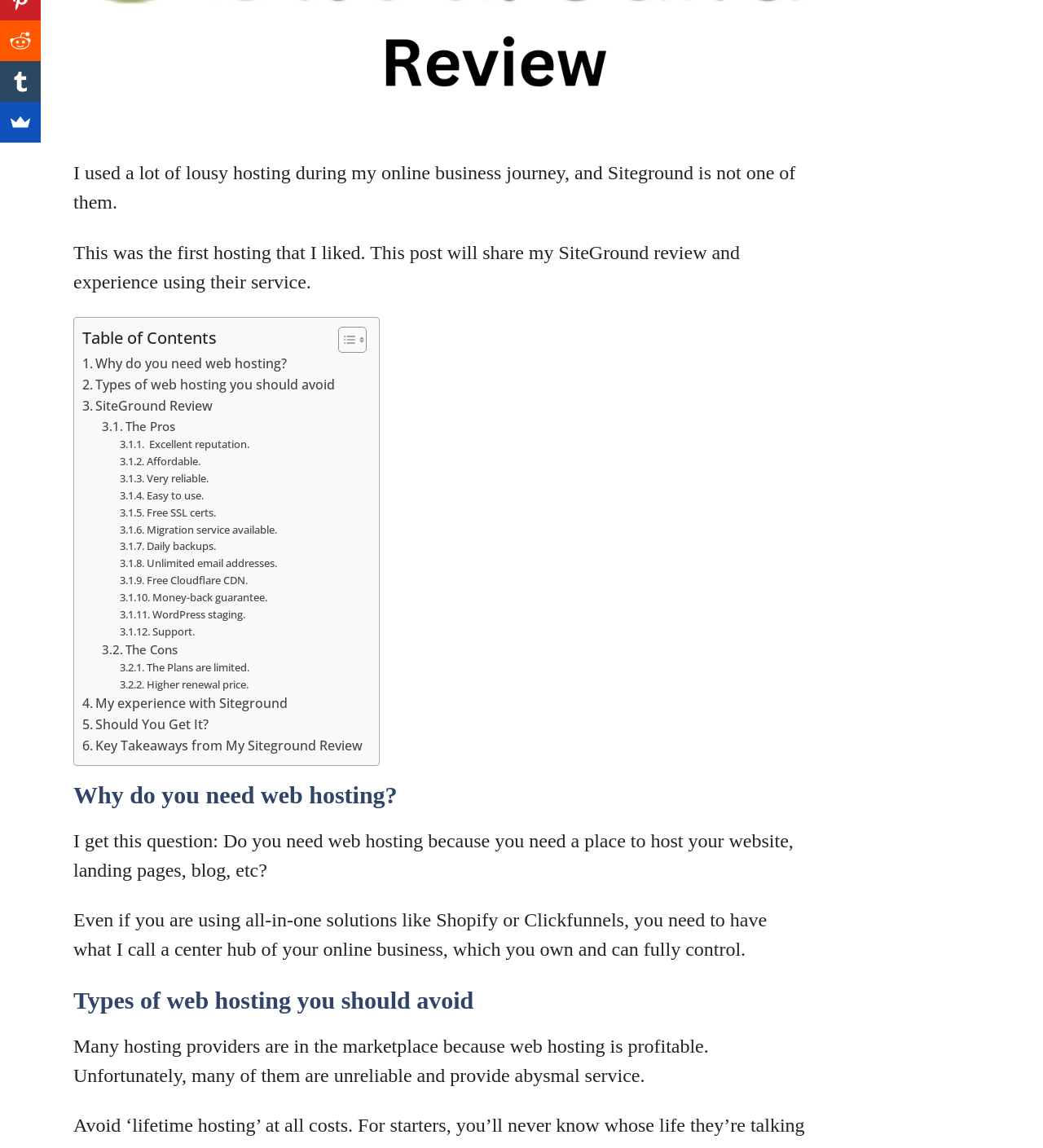Bounding box coordinates are specified in the format (top-left x, top-left y, bottom-right x, bottom-right y). All values are floating point numbers bounded between 0 and 1. Please provide the bounding box coordinate of the region this sentence describes: The Cons

[0.098, 0.558, 0.17, 0.574]